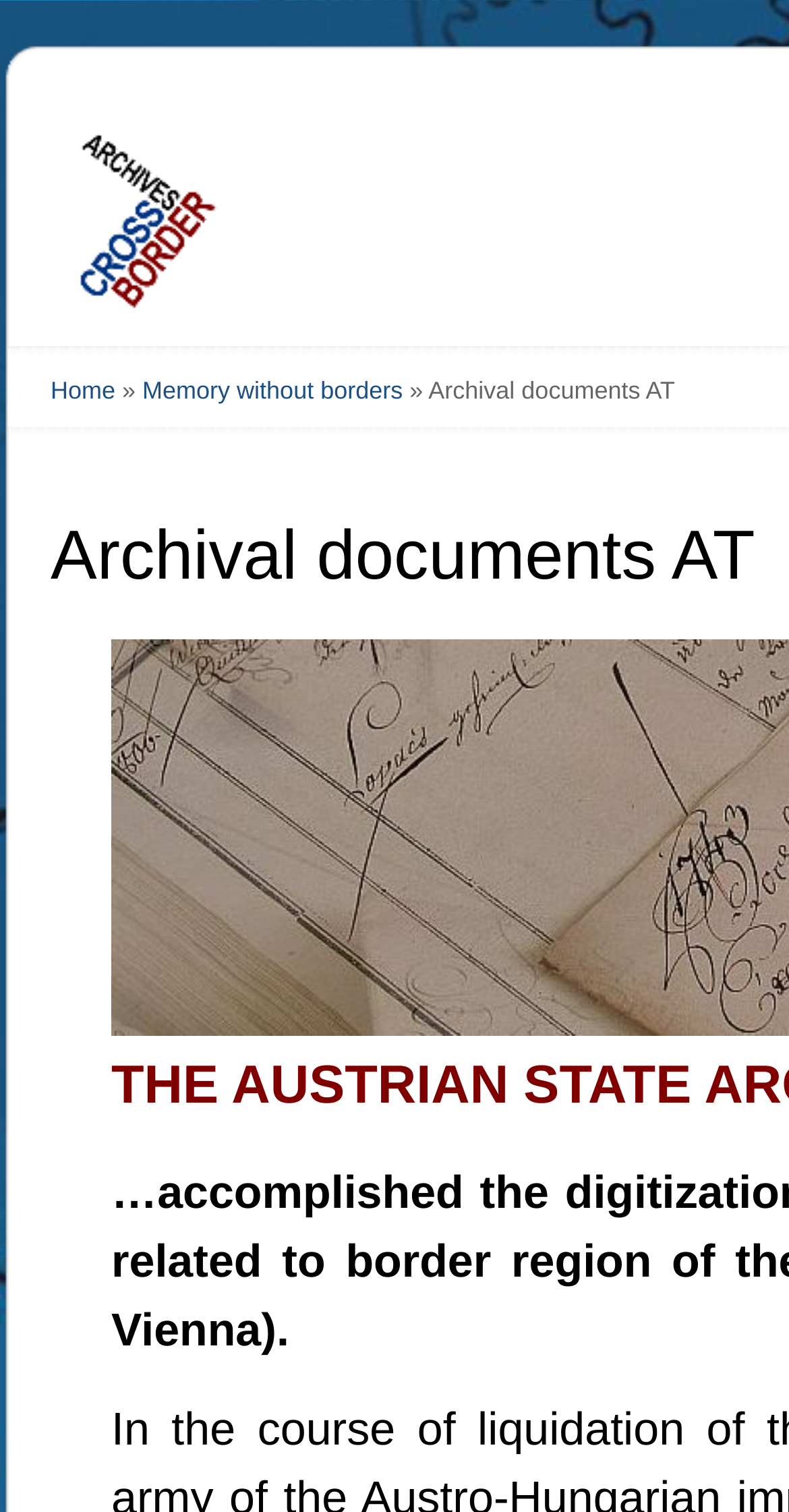What is the subtitle of the webpage?
Respond to the question with a single word or phrase according to the image.

Archival documents AT